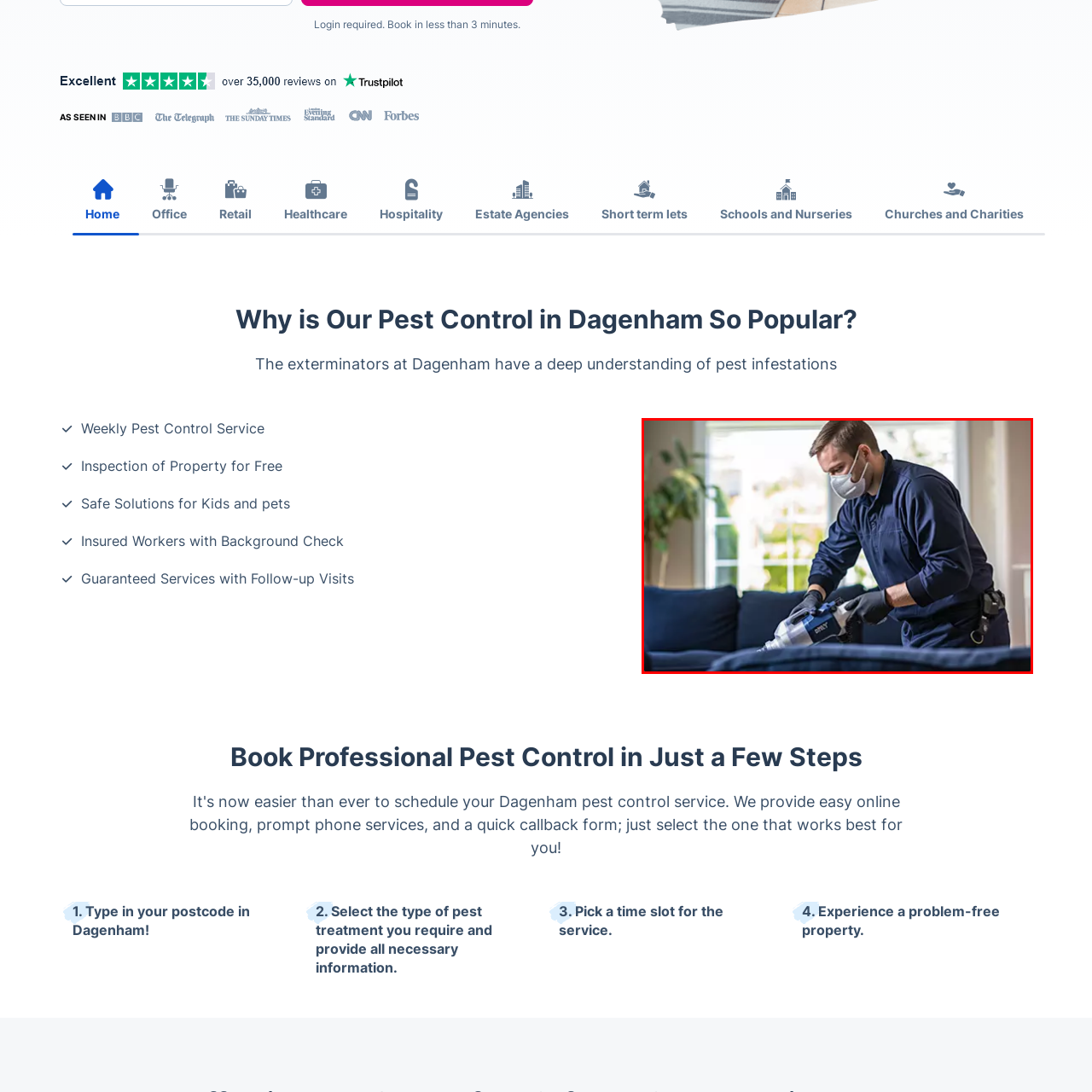Please review the image enclosed by the red bounding box and give a detailed answer to the following question, utilizing the information from the visual: What is the technician using?

The technician is using a specialized appliance, likely for treating or inspecting furniture, which indicates a meticulous approach to ensuring a pest-free environment, and reflects the commitment to effective pest control services.